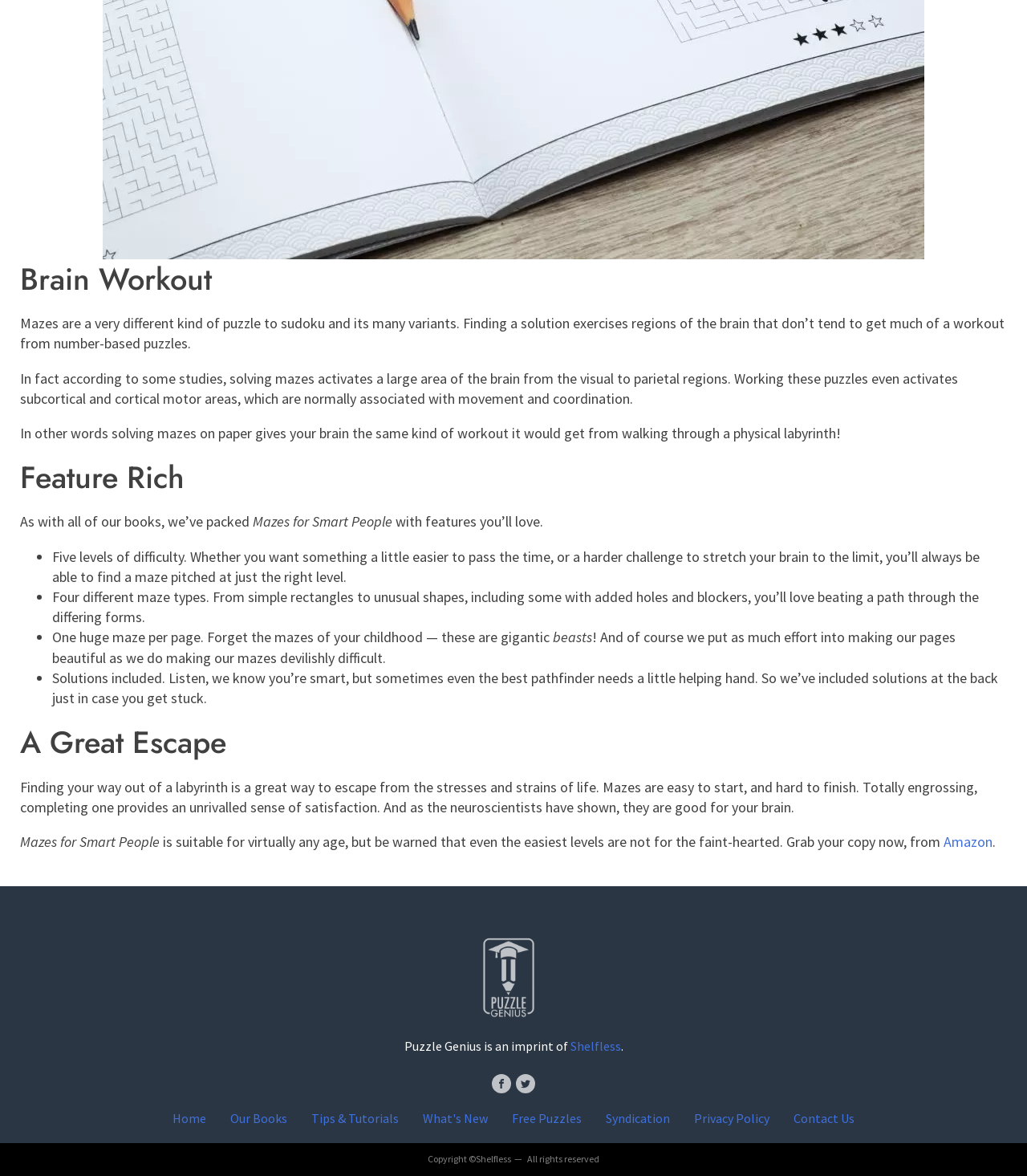From the webpage screenshot, predict the bounding box of the UI element that matches this description: "Visit our Twitter".

[0.502, 0.913, 0.521, 0.93]